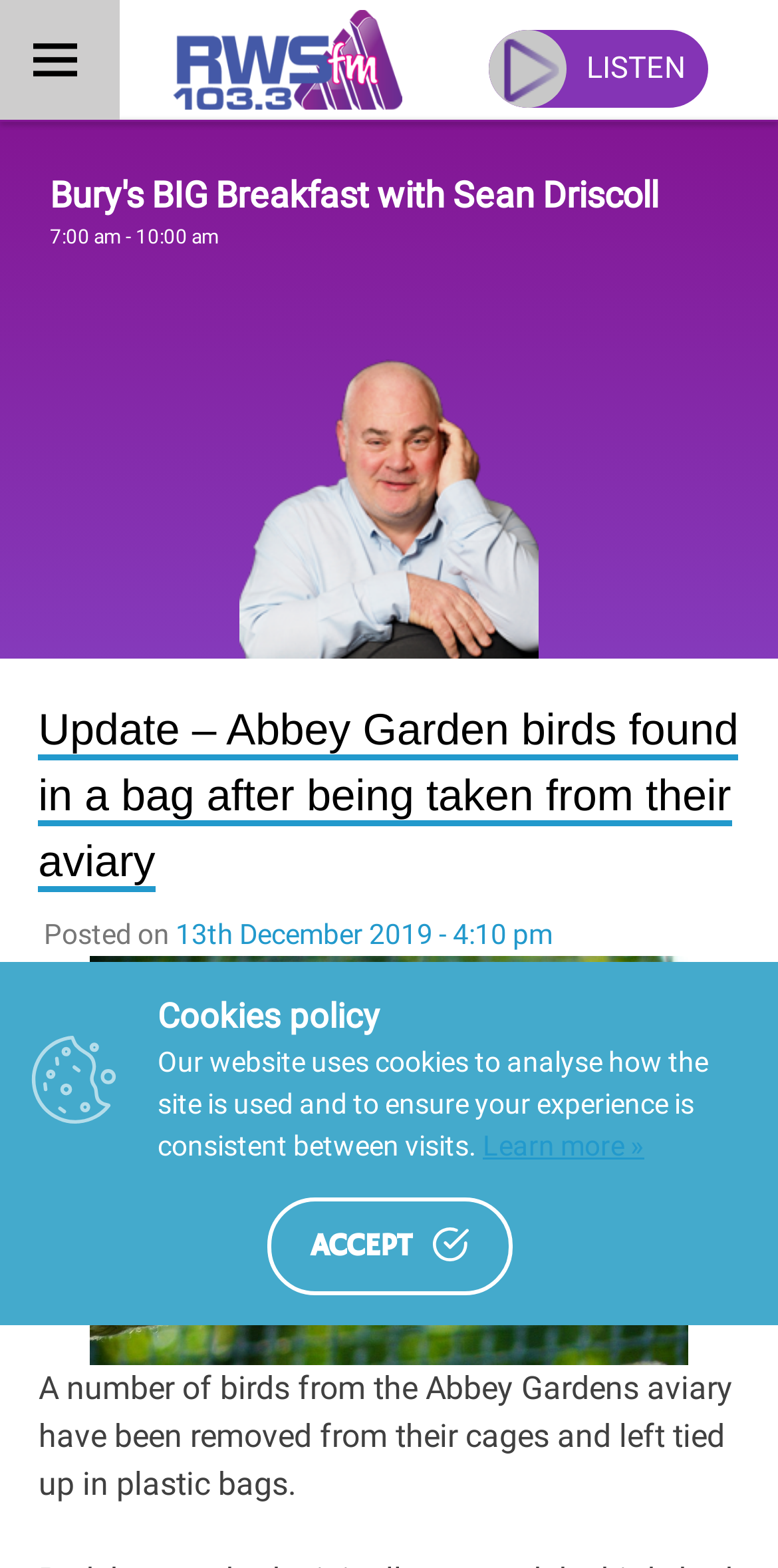Give a one-word or phrase response to the following question: What is the date of the news update?

13th December 2019